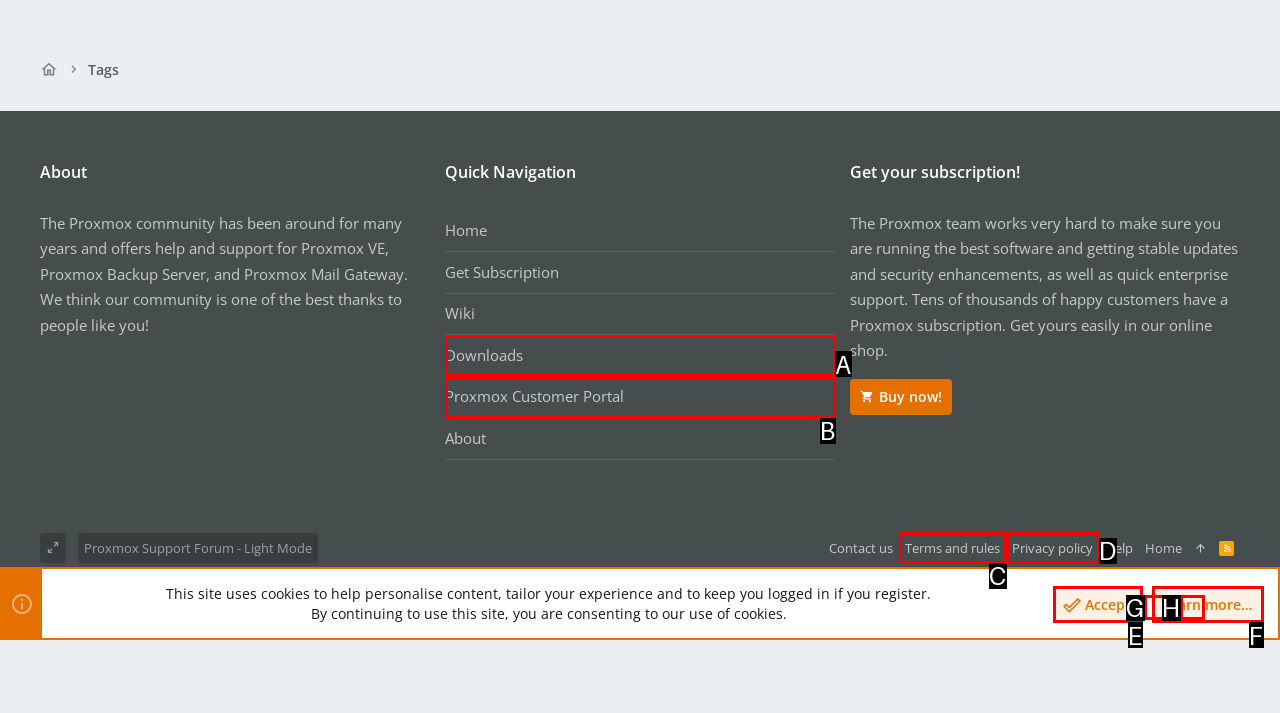Tell me which option best matches the description: Log In
Answer with the option's letter from the given choices directly.

None